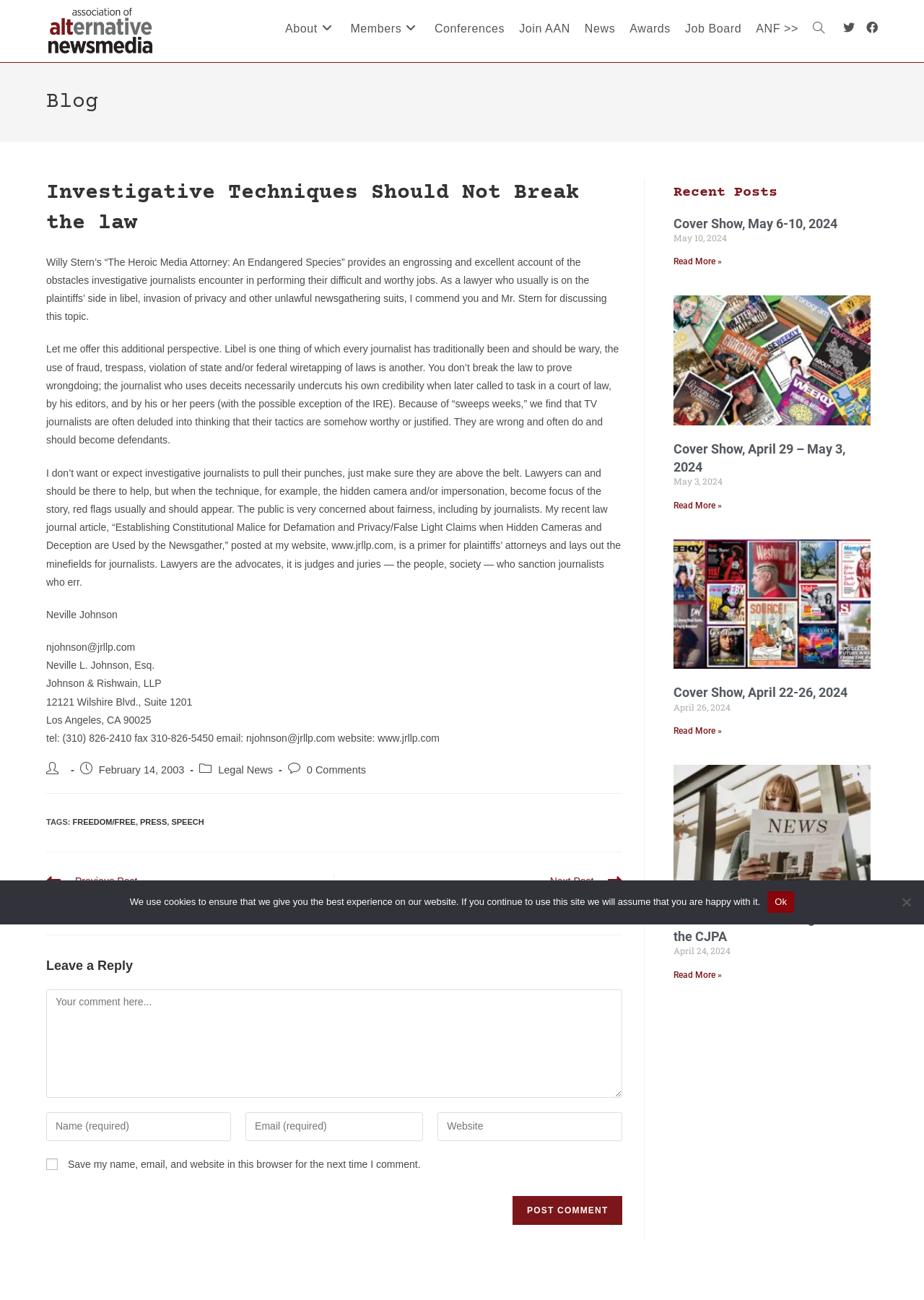What is the date of the second article in the primary sidebar?
Please provide a detailed answer to the question.

I looked at the primary sidebar section and found the second article with a heading 'Cover Show, April 22-26, 2024'. The date of this article is April 26, 2024, which is mentioned below the heading.